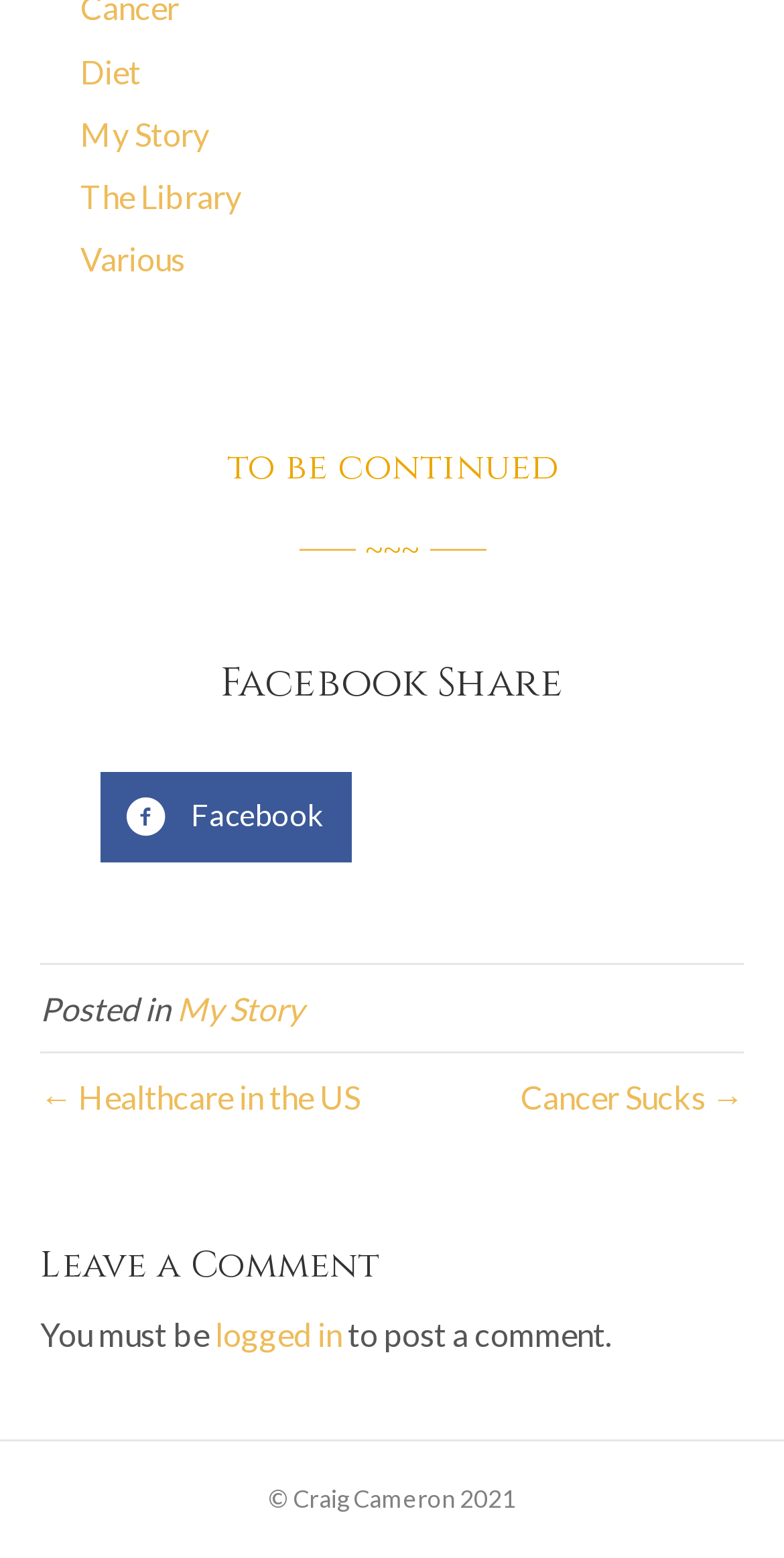Based on the image, please respond to the question with as much detail as possible:
What is required to post a comment?

The text 'You must be logged in to post a comment' indicates that a user must be logged in to post a comment on the webpage.